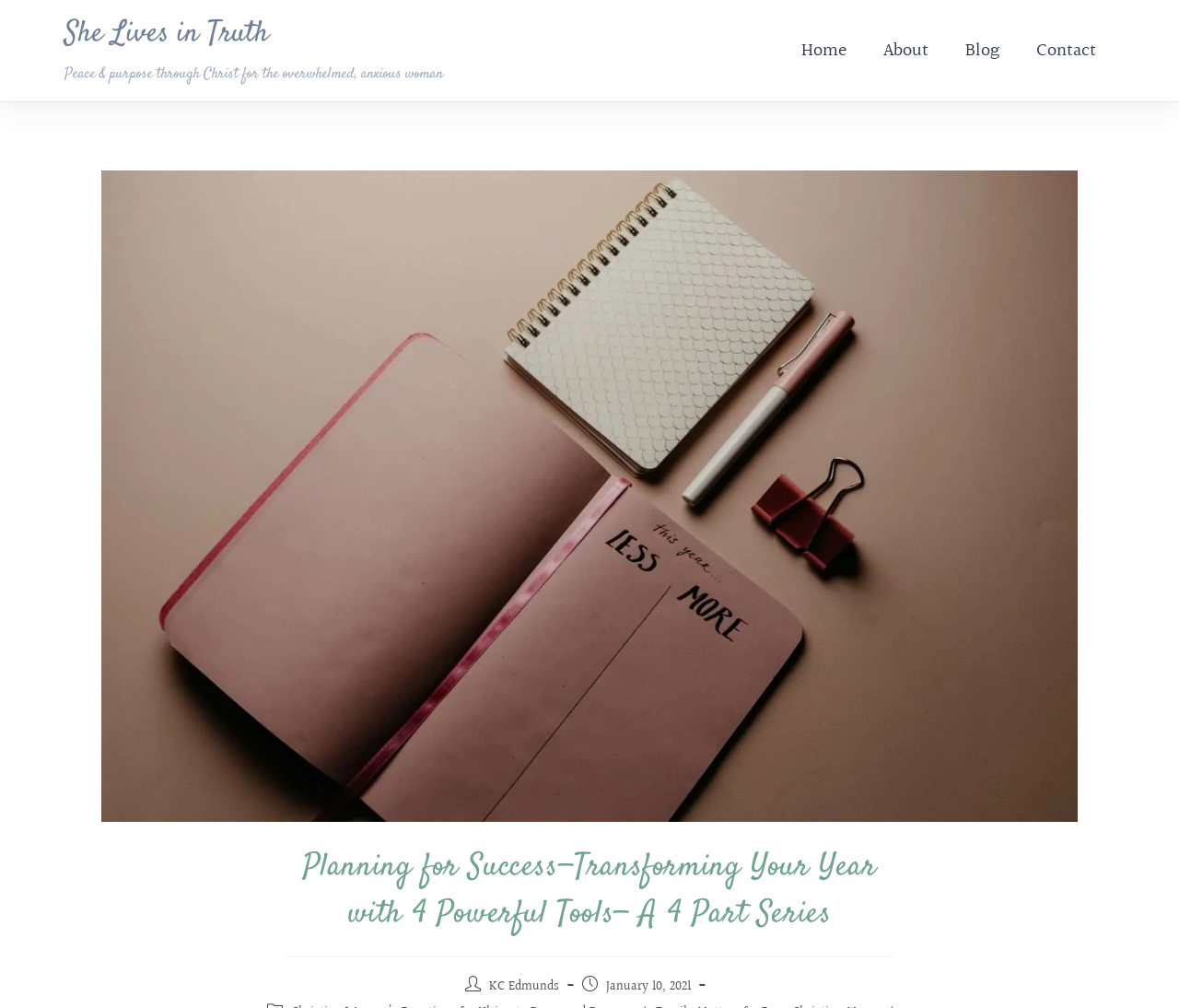Please respond in a single word or phrase: 
What is the date of the blog post?

January 10, 2021